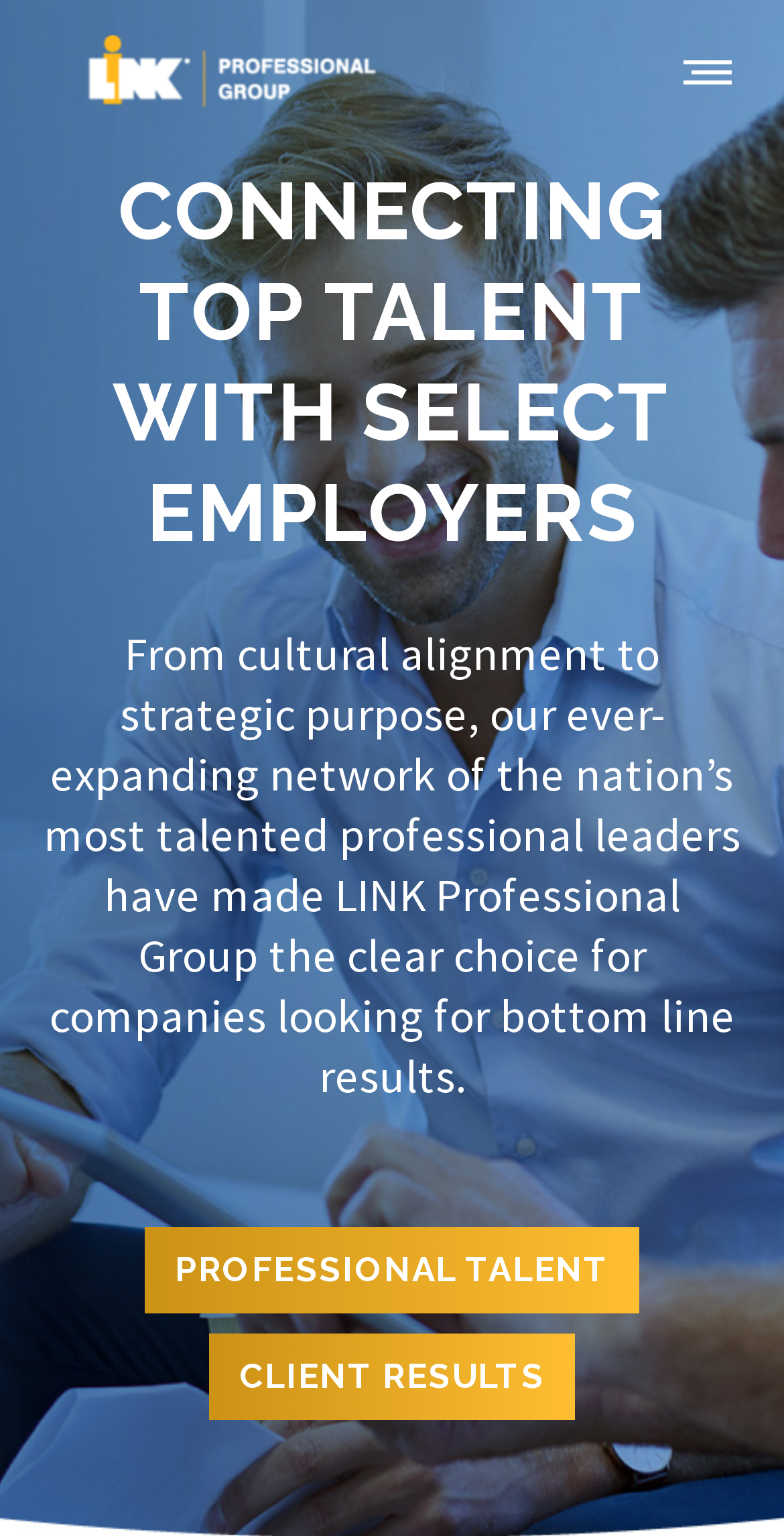What is the logo of the company?
Based on the image, provide a one-word or brief-phrase response.

Mobile logo